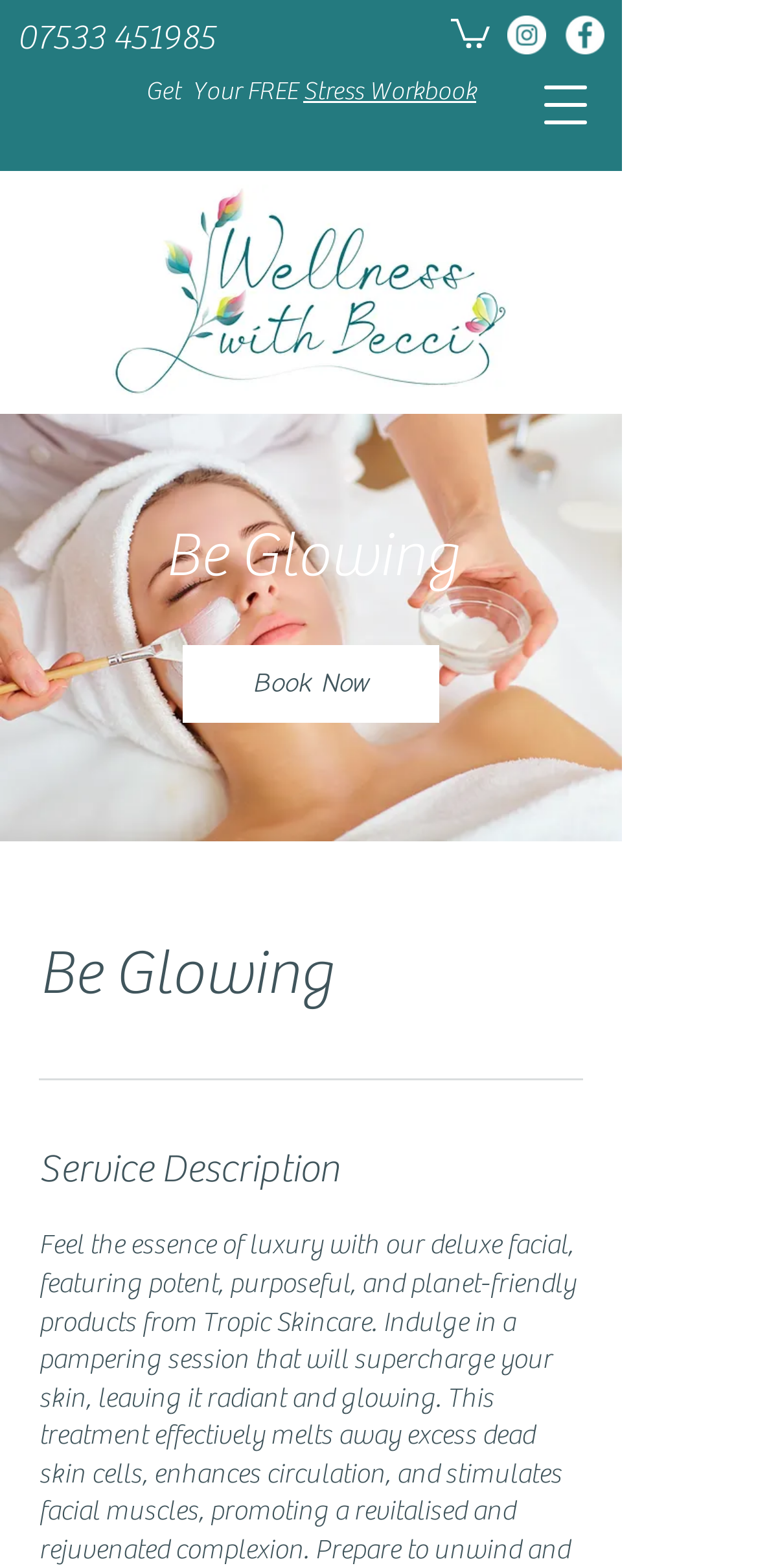Provide a thorough and detailed response to the question by examining the image: 
What is the phone number to contact?

I found the phone number by looking at the link element with the text '07533 451985' which is located at the top of the page.